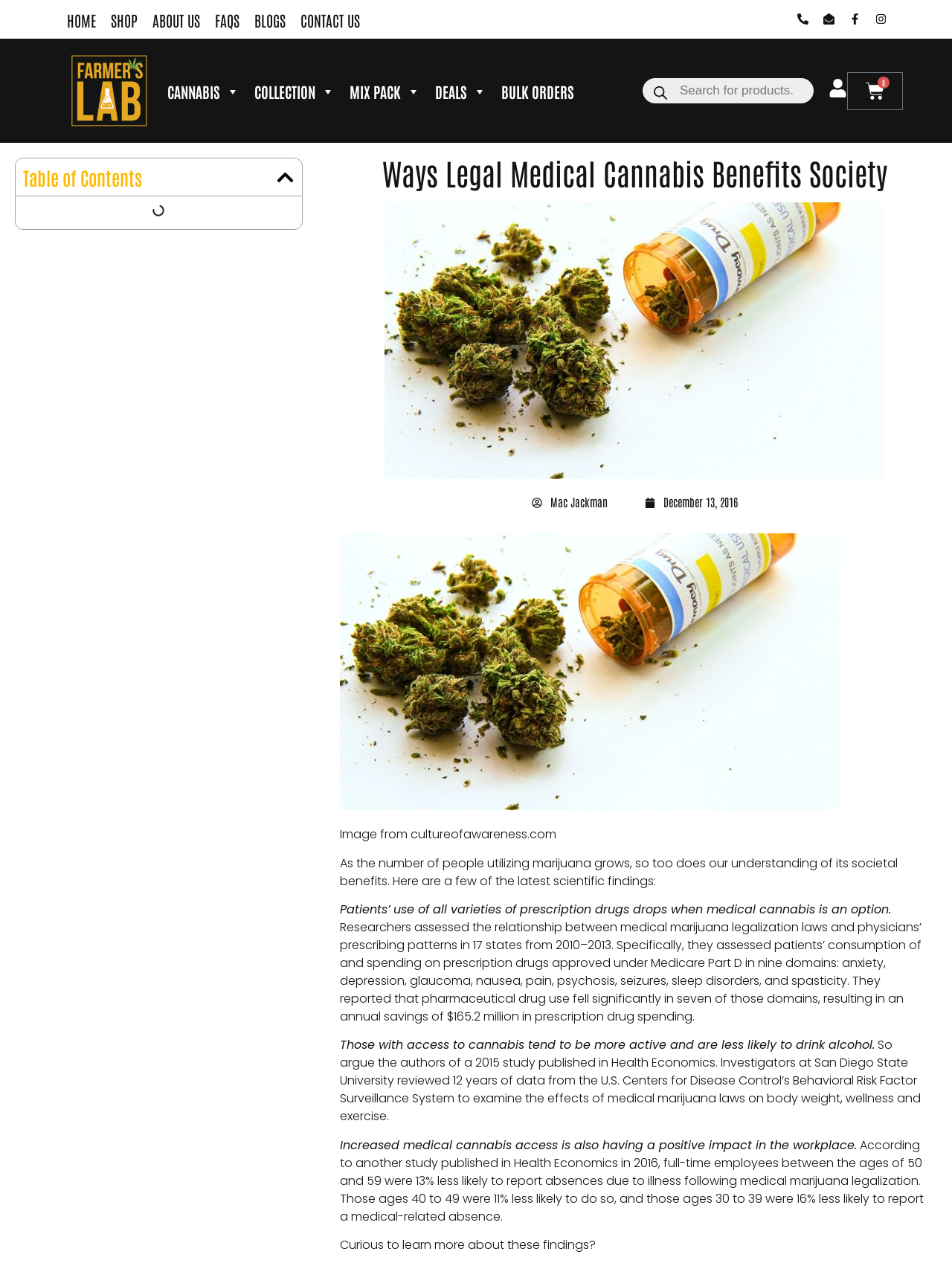Please determine the bounding box coordinates for the element that should be clicked to follow these instructions: "View BLOGS".

[0.259, 0.007, 0.308, 0.025]